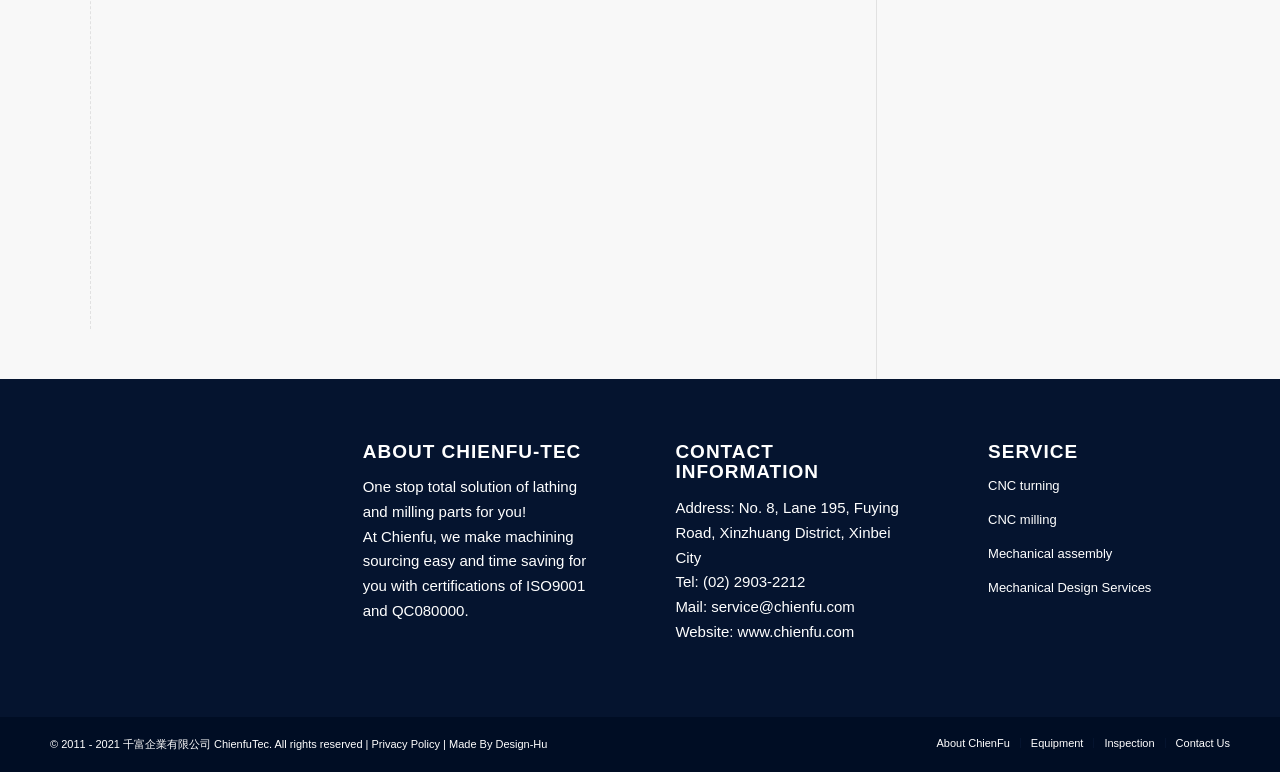Using a single word or phrase, answer the following question: 
What is the company's address?

No. 8, Lane 195, Fuying Road, Xinzhuang District, Xinbei City